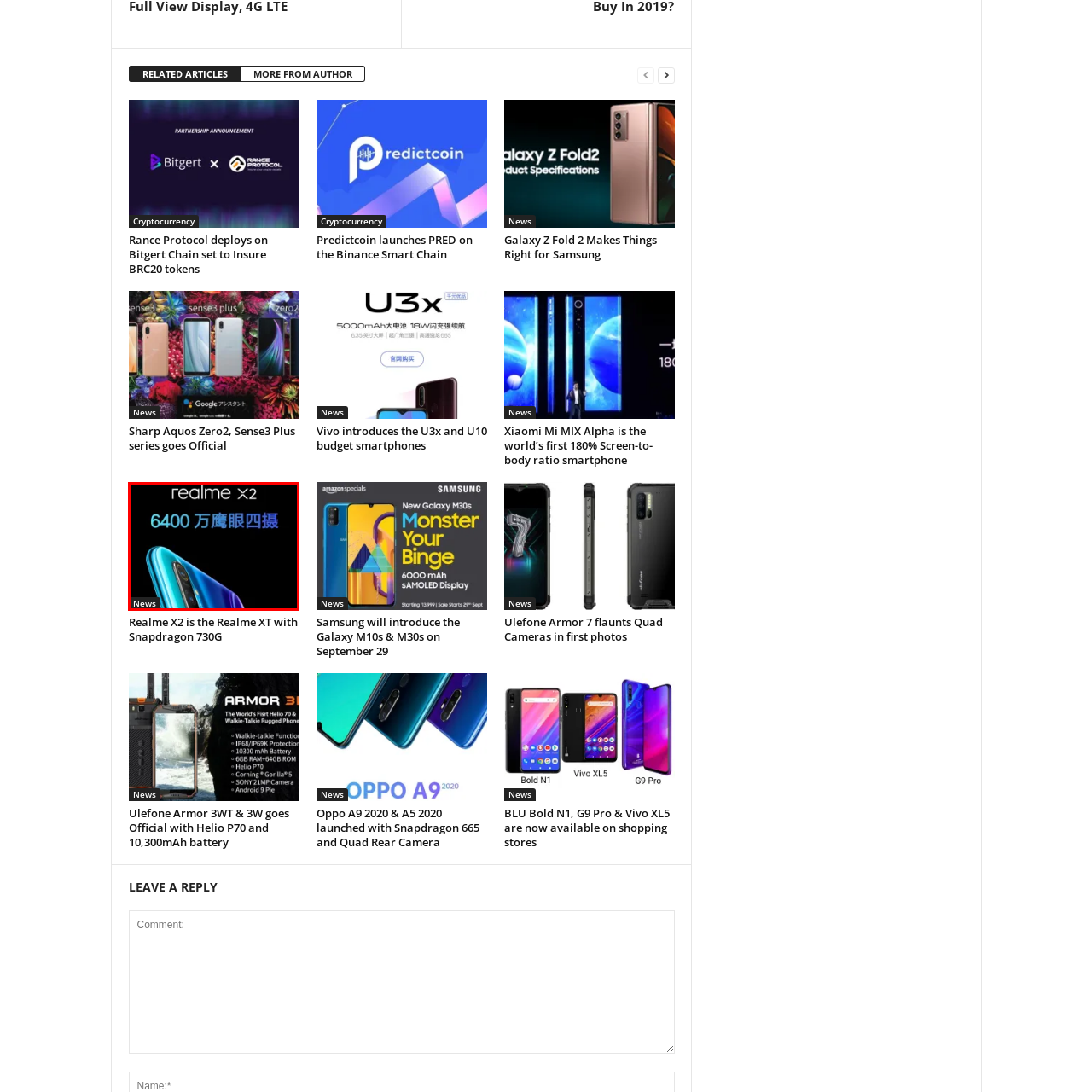What is the name of the smartphone?
Examine the portion of the image surrounded by the red bounding box and deliver a detailed answer to the question.

The name 'realme x2' is displayed above the device, emphasizing the brand and model, which is the main subject of the image.